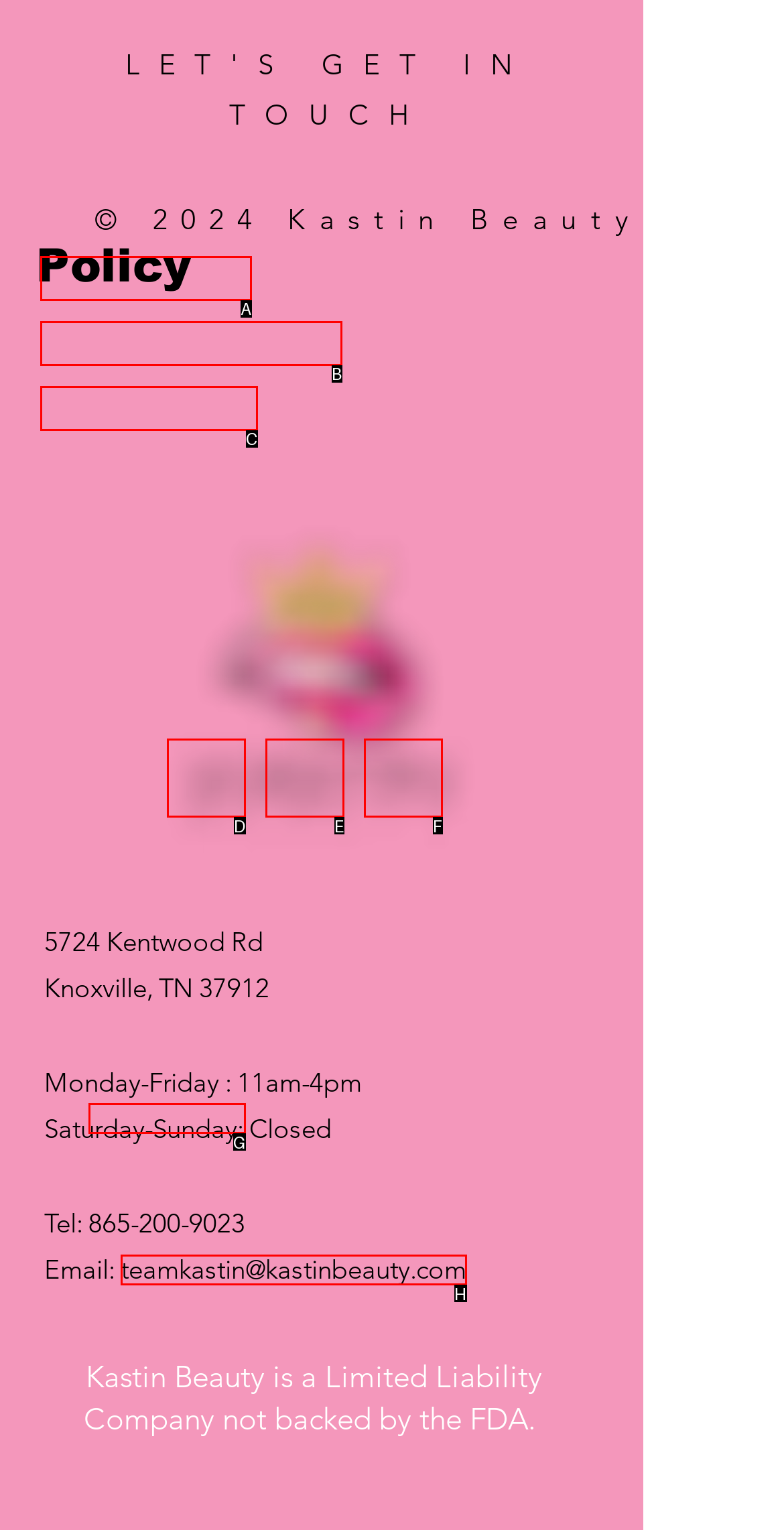For the instruction: Send an email to the team, determine the appropriate UI element to click from the given options. Respond with the letter corresponding to the correct choice.

H